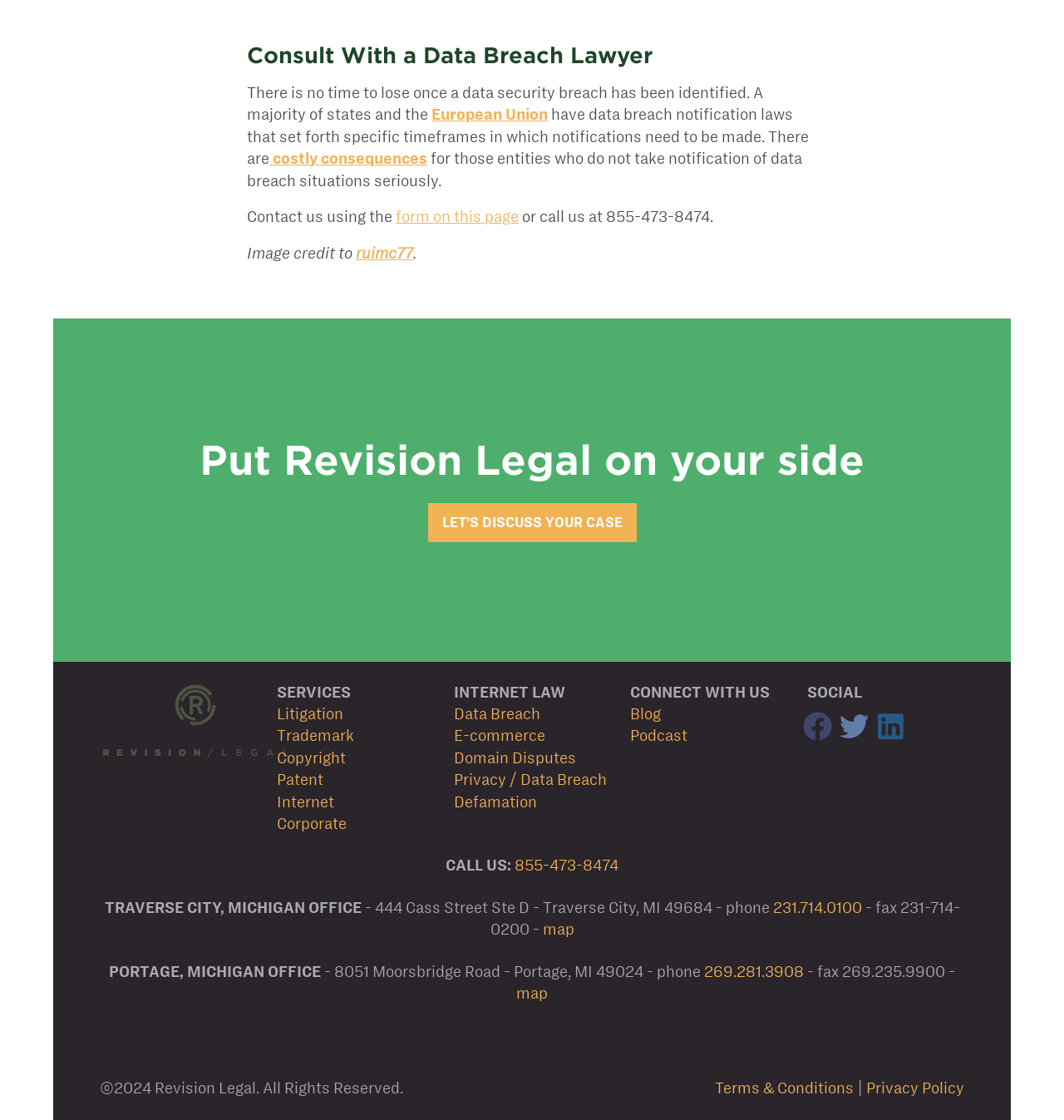Please identify the bounding box coordinates of the element that needs to be clicked to perform the following instruction: "Search for something".

None